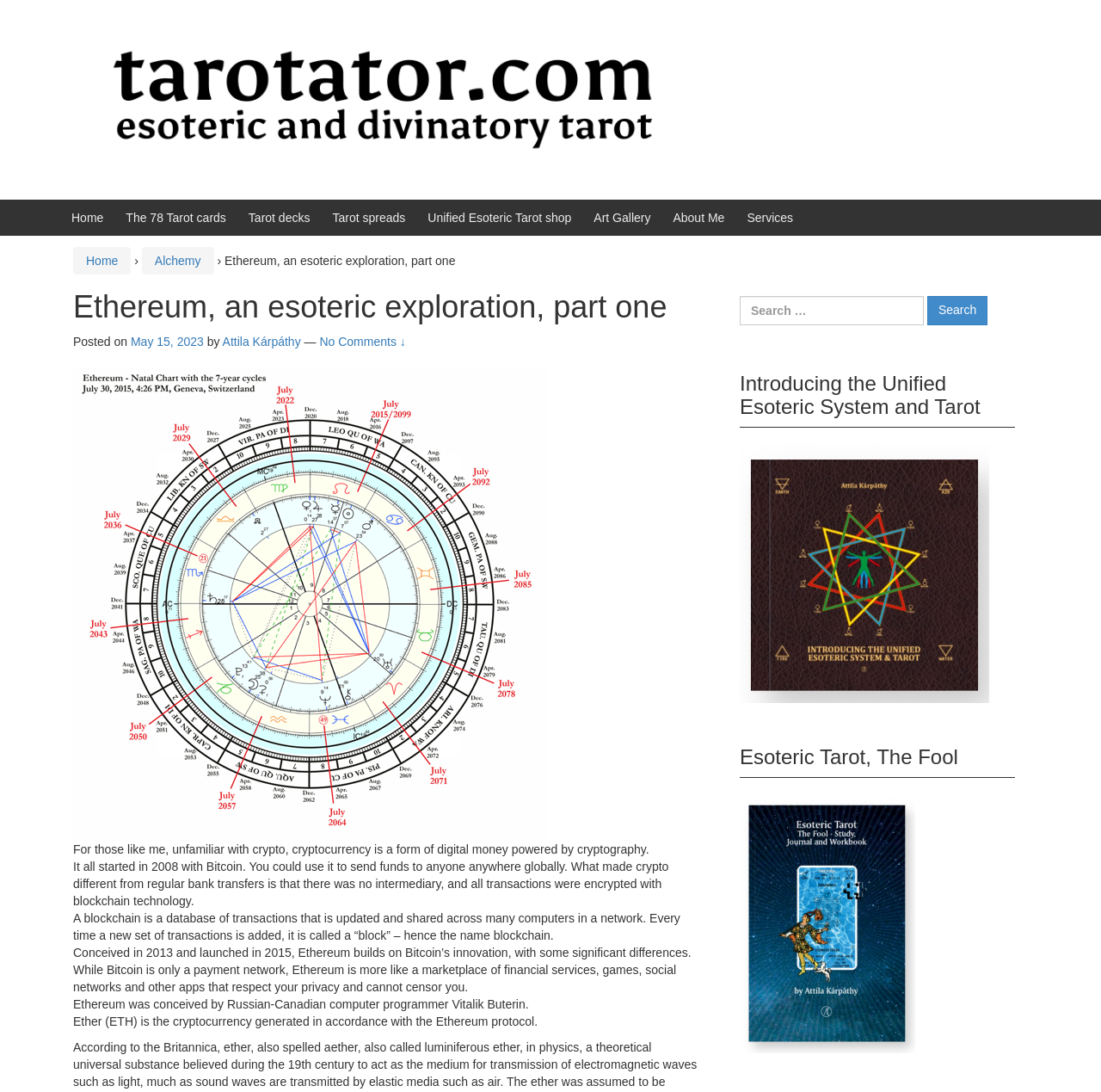What is the purpose of a blockchain?
Please use the image to deliver a detailed and complete answer.

Based on the webpage content, a blockchain is a database of transactions that is updated and shared across many computers in a network. Every time a new set of transactions is added, it is called a 'block' – hence the name blockchain.